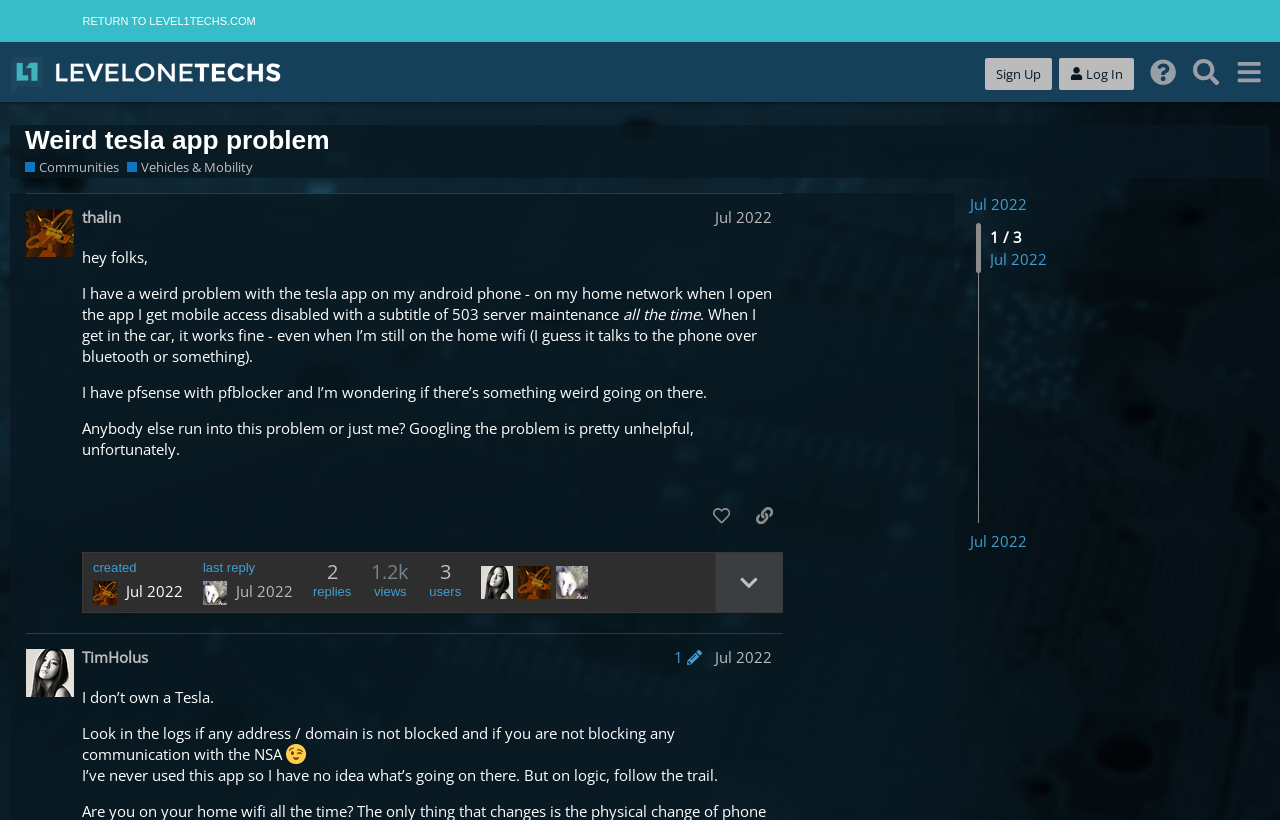Identify the bounding box coordinates for the element you need to click to achieve the following task: "Search". Provide the bounding box coordinates as four float numbers between 0 and 1, in the form [left, top, right, bottom].

[0.925, 0.062, 0.959, 0.114]